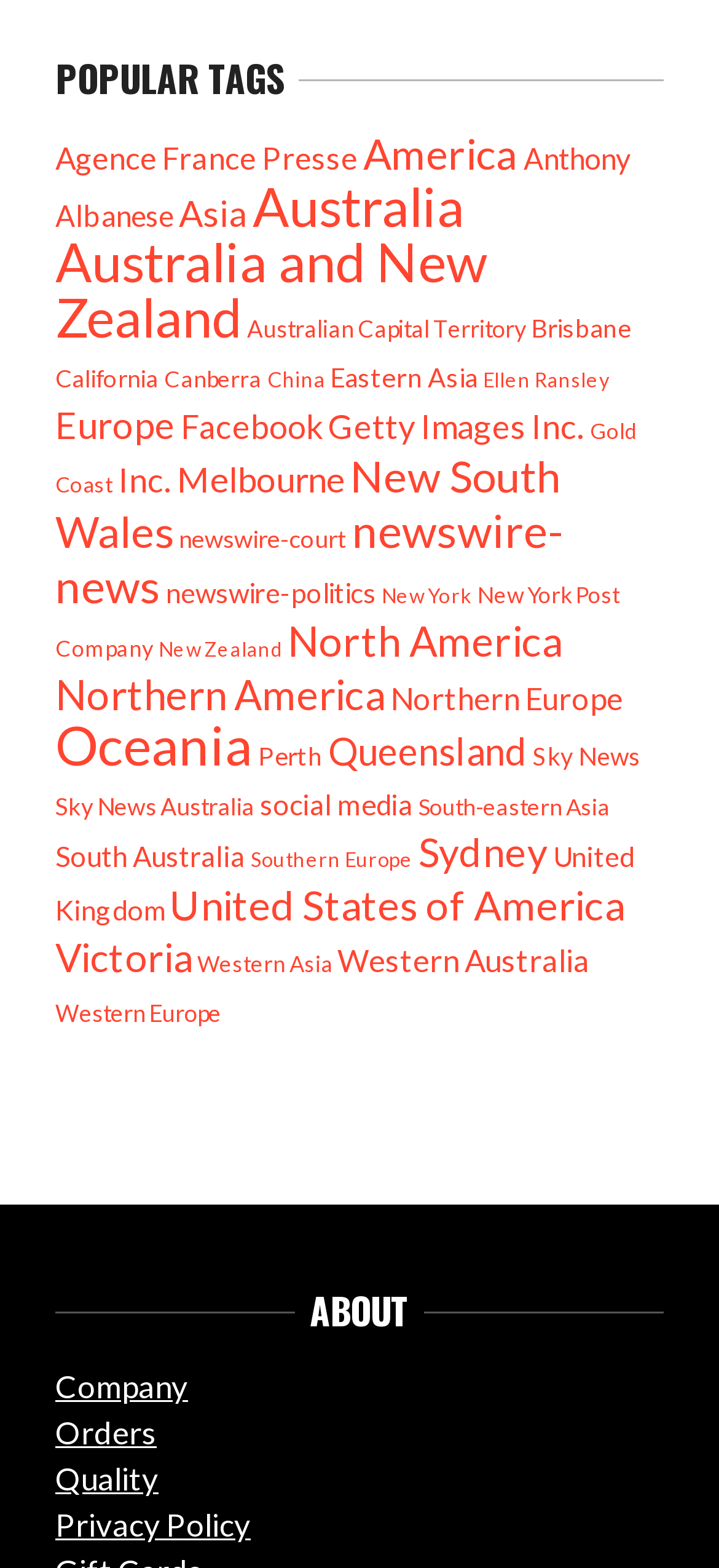Could you determine the bounding box coordinates of the clickable element to complete the instruction: "View news about Australia"? Provide the coordinates as four float numbers between 0 and 1, i.e., [left, top, right, bottom].

[0.351, 0.11, 0.646, 0.152]